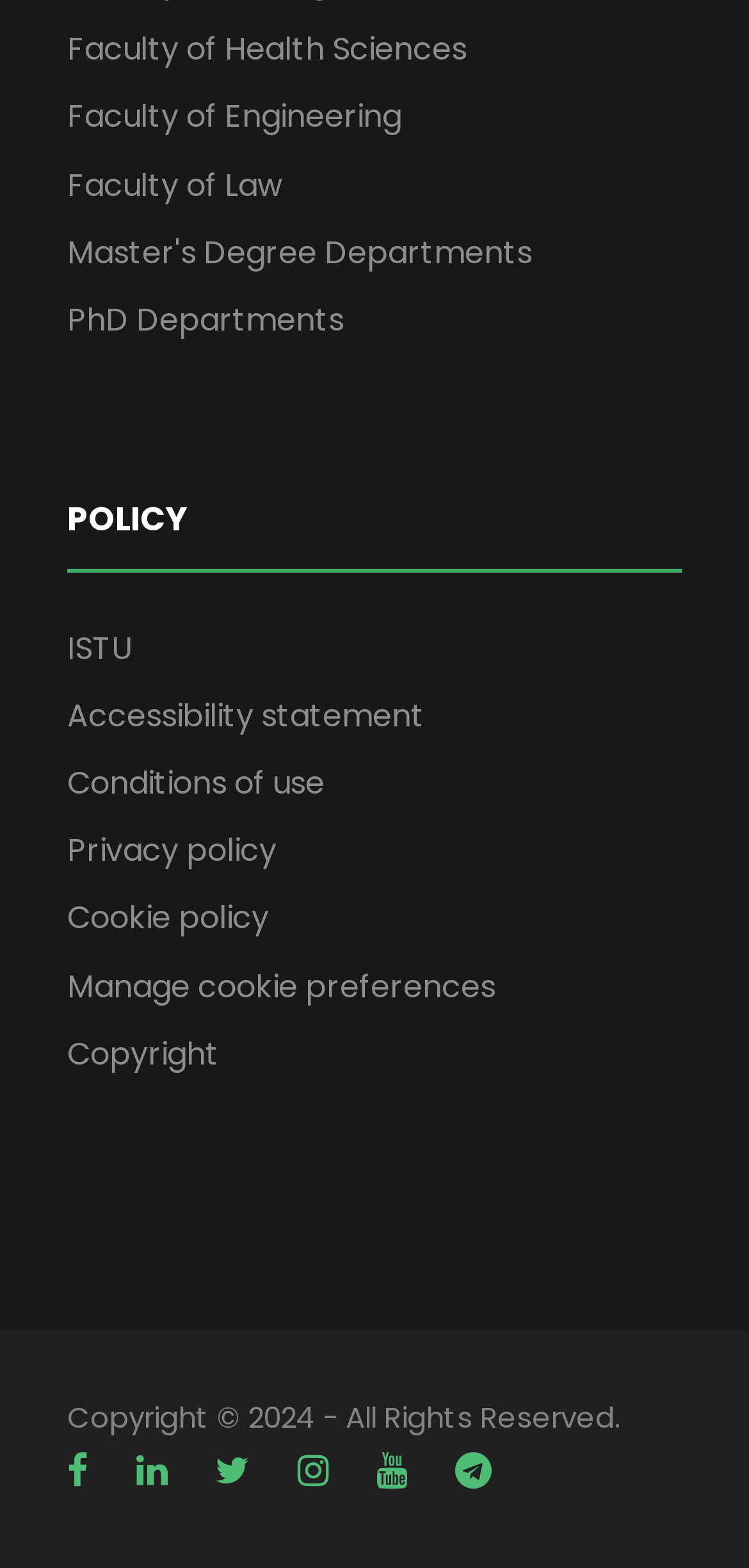Using floating point numbers between 0 and 1, provide the bounding box coordinates in the format (top-left x, top-left y, bottom-right x, bottom-right y). Locate the UI element described here: 简体中文

None